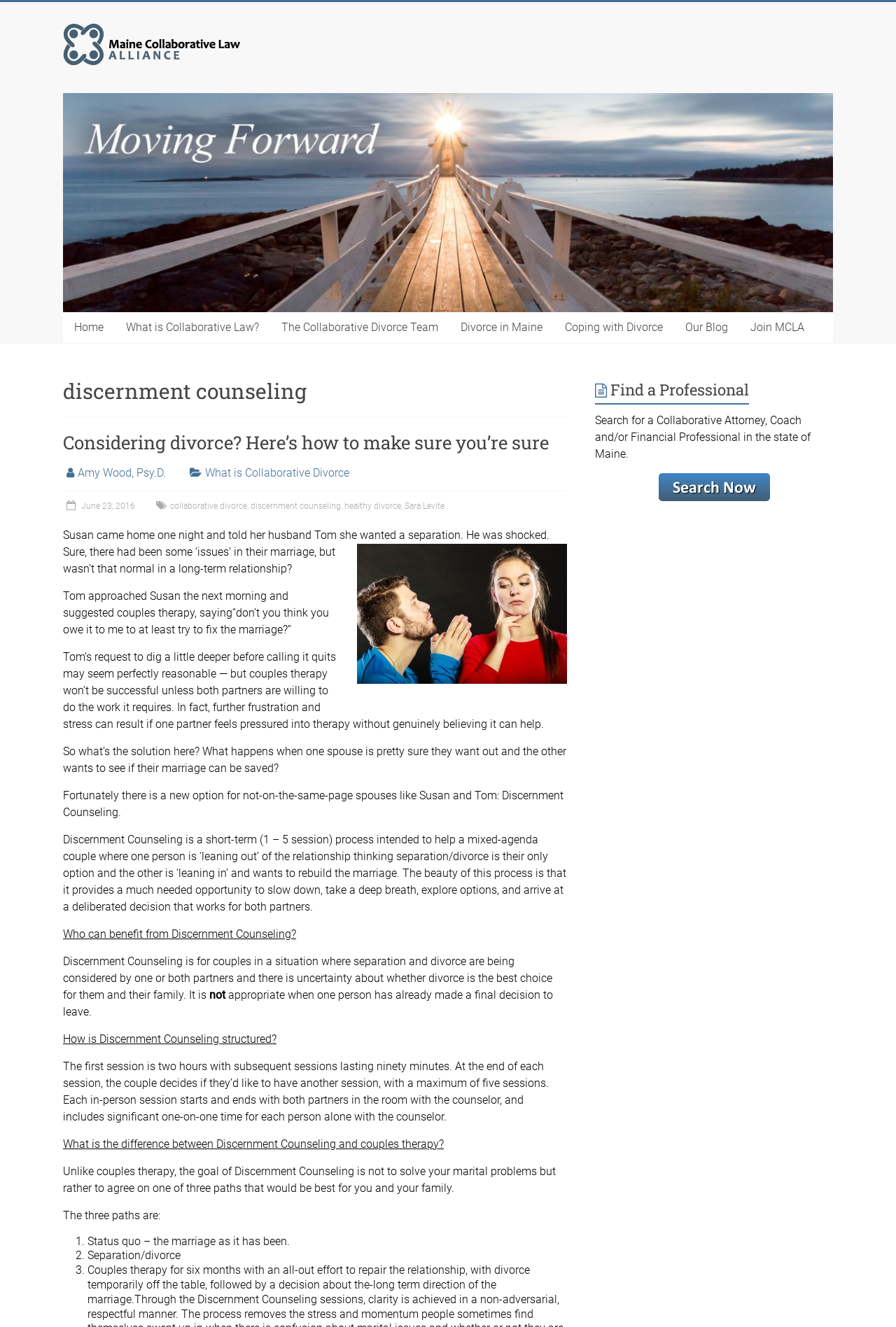Answer the following in one word or a short phrase: 
Who can benefit from Discernment Counseling?

Couples considering separation or divorce